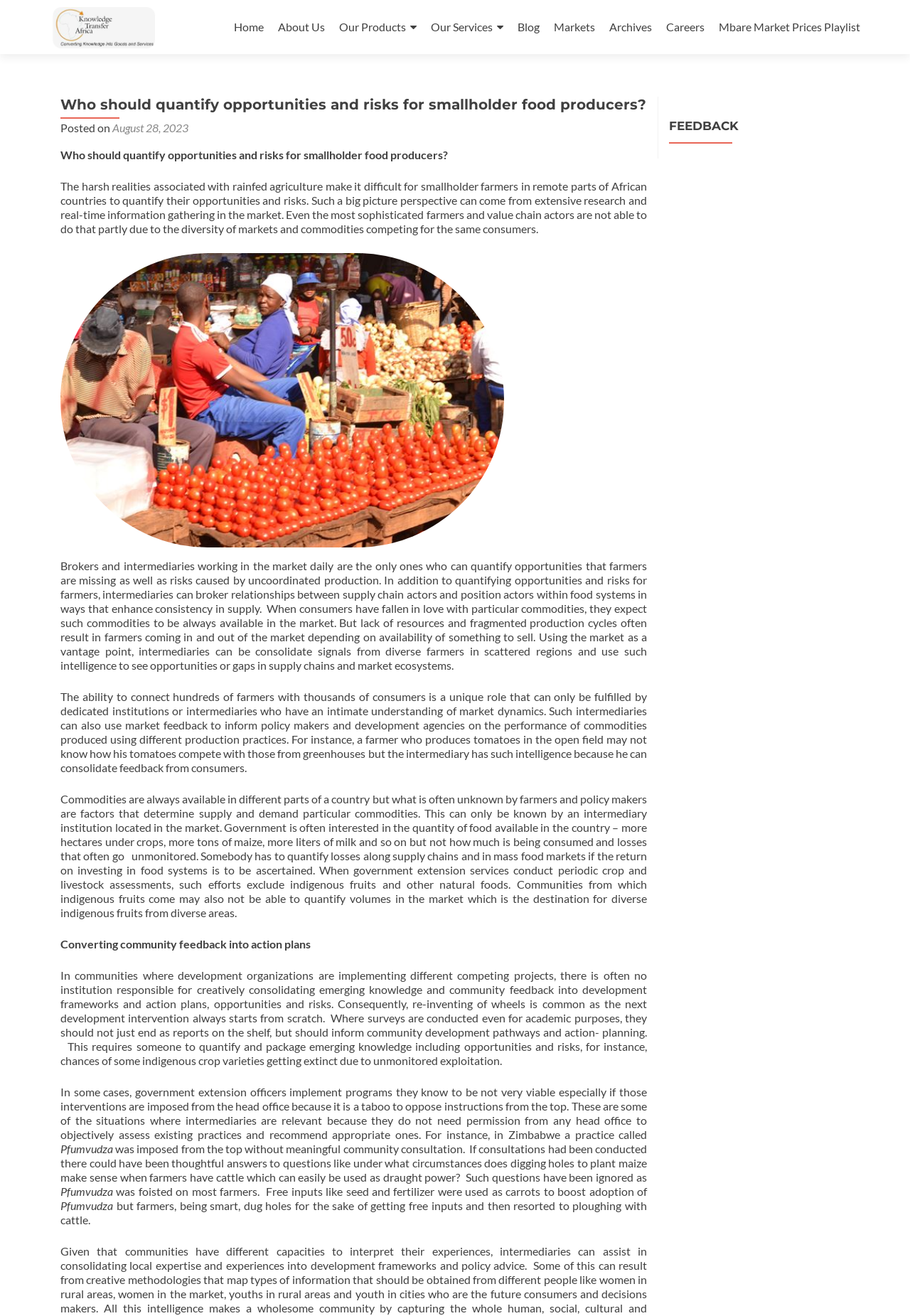Please locate the bounding box coordinates for the element that should be clicked to achieve the following instruction: "Click on the 'Home' link". Ensure the coordinates are given as four float numbers between 0 and 1, i.e., [left, top, right, bottom].

[0.257, 0.011, 0.29, 0.03]